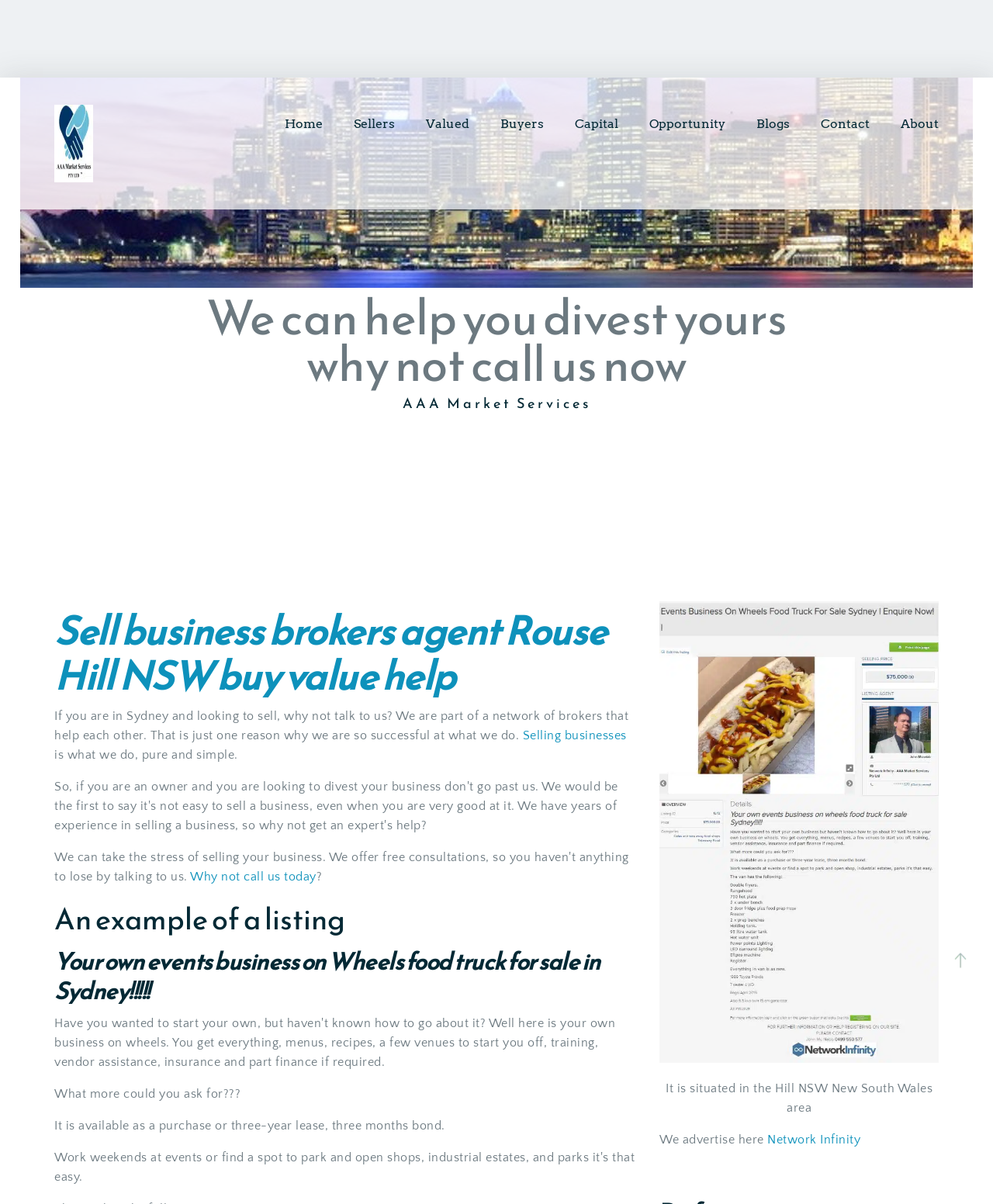Locate the bounding box coordinates of the element that should be clicked to fulfill the instruction: "Click the 51Degrees logo".

None